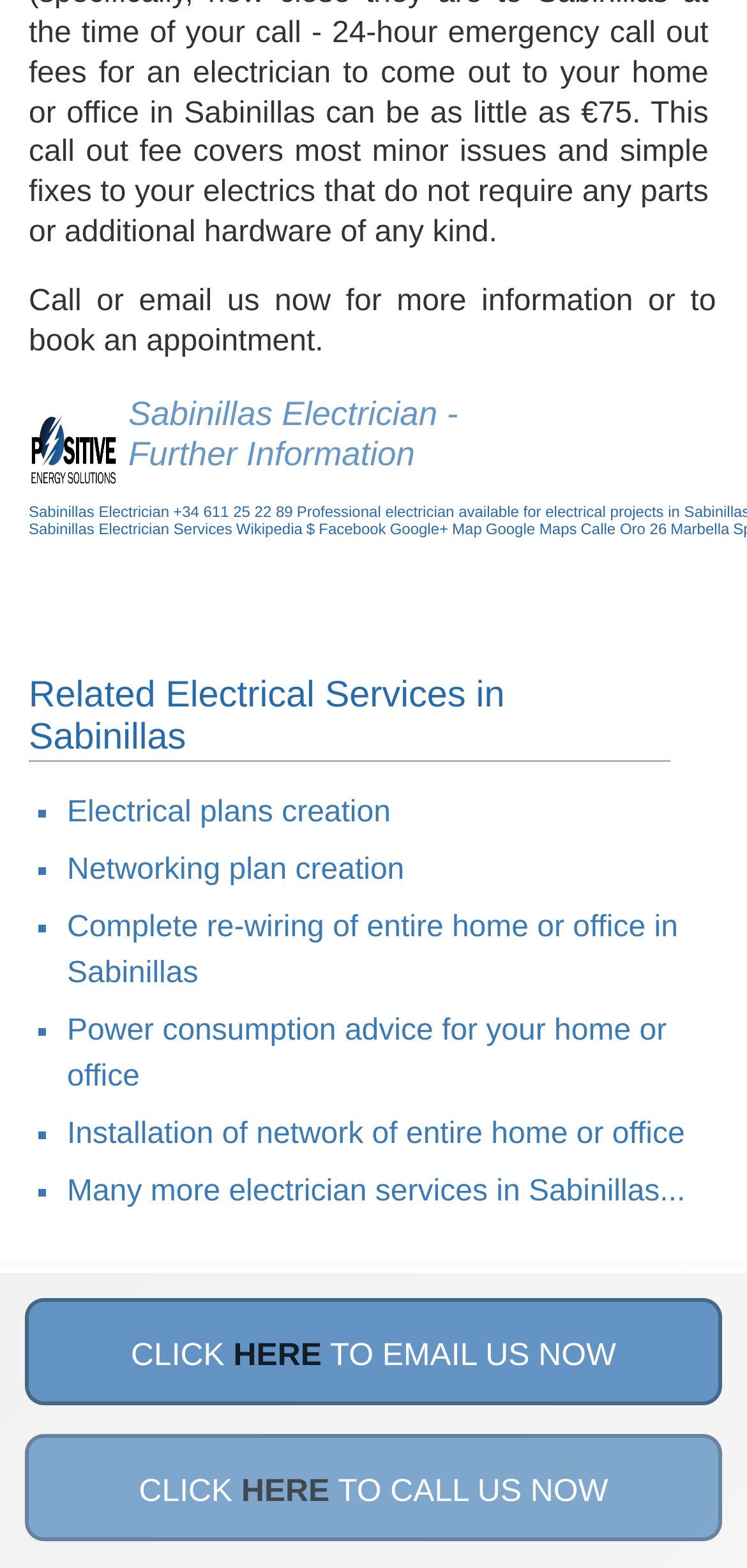What is the phone number to contact?
Could you give a comprehensive explanation in response to this question?

The phone number to contact can be found in the static text element '+34 611 25 22 89' with bounding box coordinates [0.232, 0.321, 0.392, 0.332].